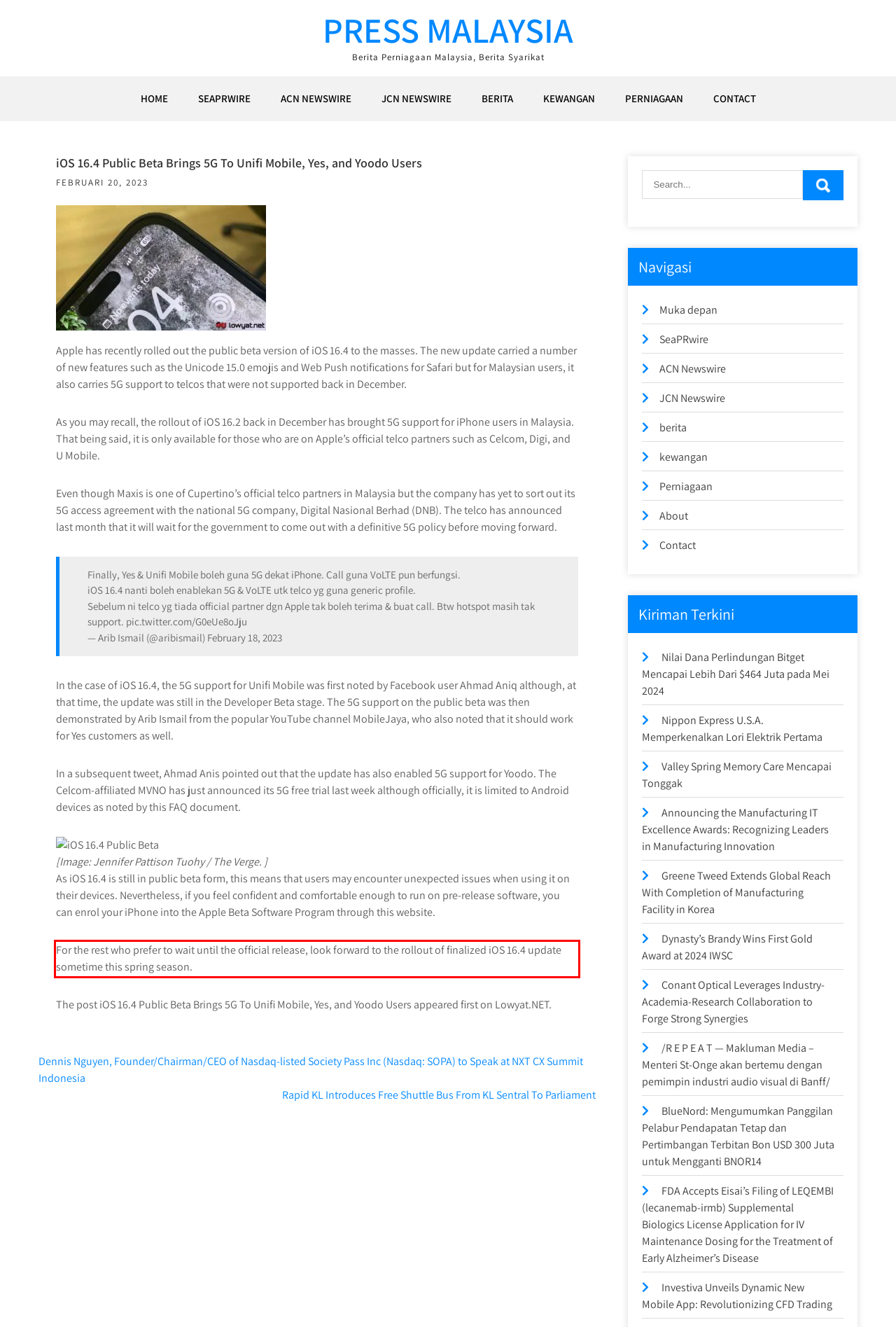Identify the text inside the red bounding box on the provided webpage screenshot by performing OCR.

For the rest who prefer to wait until the official release, look forward to the rollout of finalized iOS 16.4 update sometime this spring season.